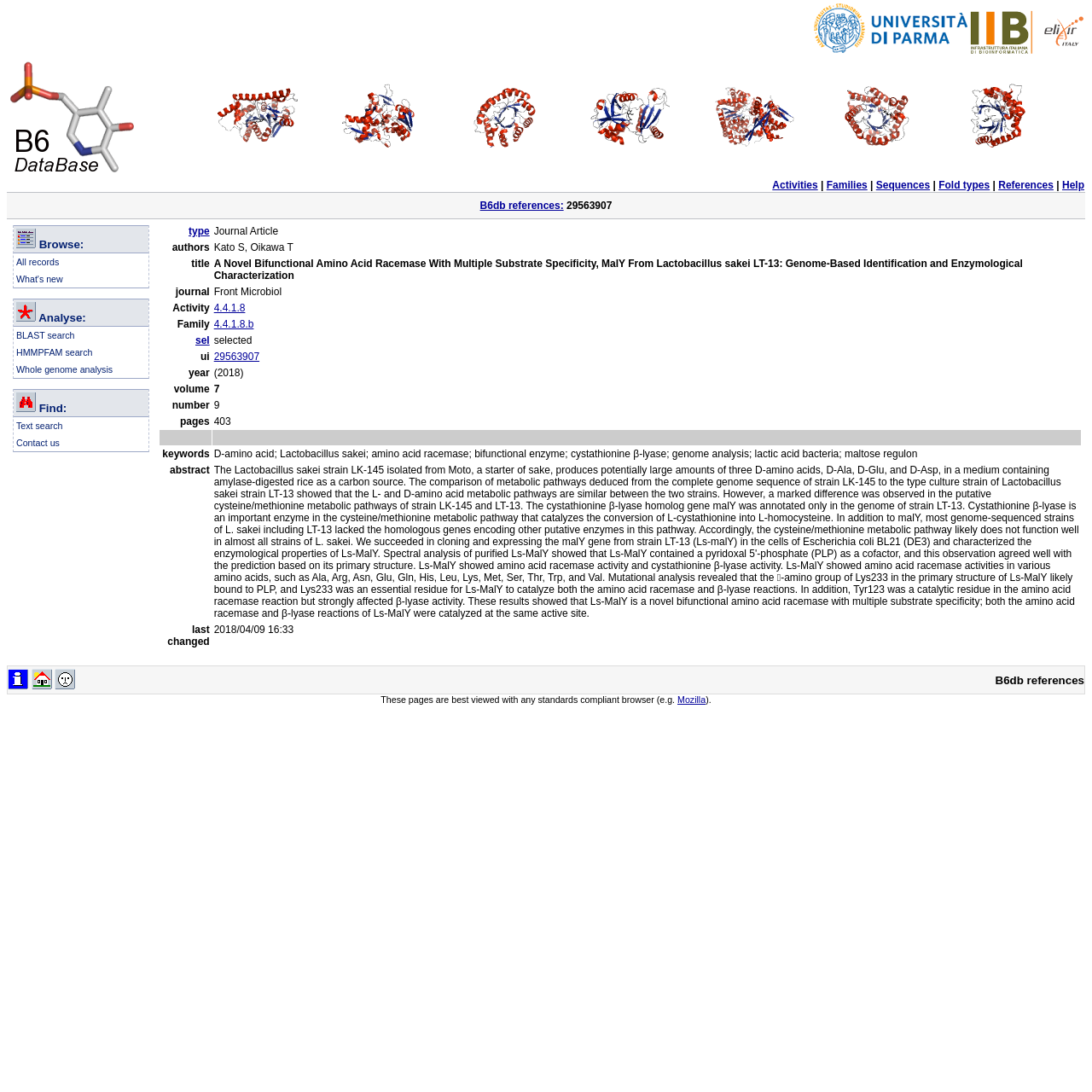What are the three main sections on the webpage?
Using the image, answer in one word or phrase.

Browse, Analyse, Search